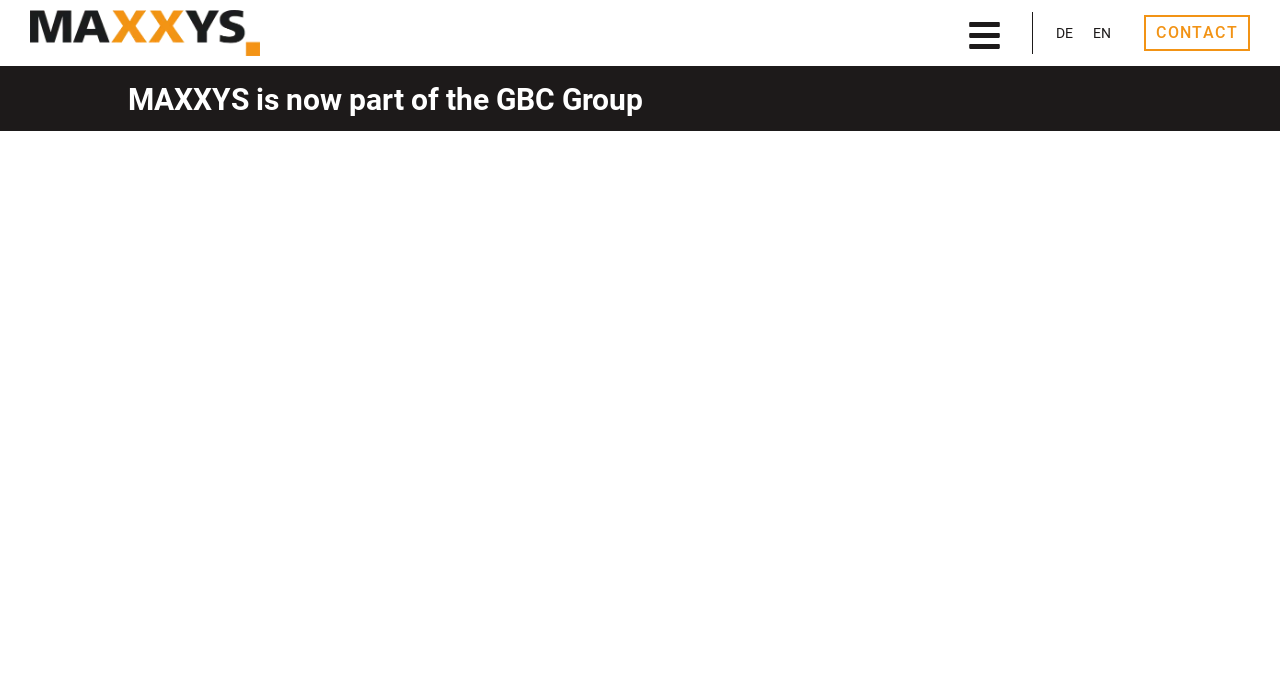Create a detailed description of the webpage's content and layout.

The webpage is about MAXXYS AG merging with GBC Holding GmbH, expanding the group's expertise in IT service management, endpoint management, and protection. 

At the top left, there is a link with no text. On the top right, there are three links: 'DE', 'EN', and 'CONTACT', which are likely language selection options and a contact page link. 

Below these links, there is a heading that reads 'MAXXYS is now part of the GBC Group'. 

Further down, there is a prominent link with the text 'MAXXYS - Teil der GBC Gruppe', which is accompanied by an image with the same description. This link and image combination takes up a significant portion of the page, indicating its importance.